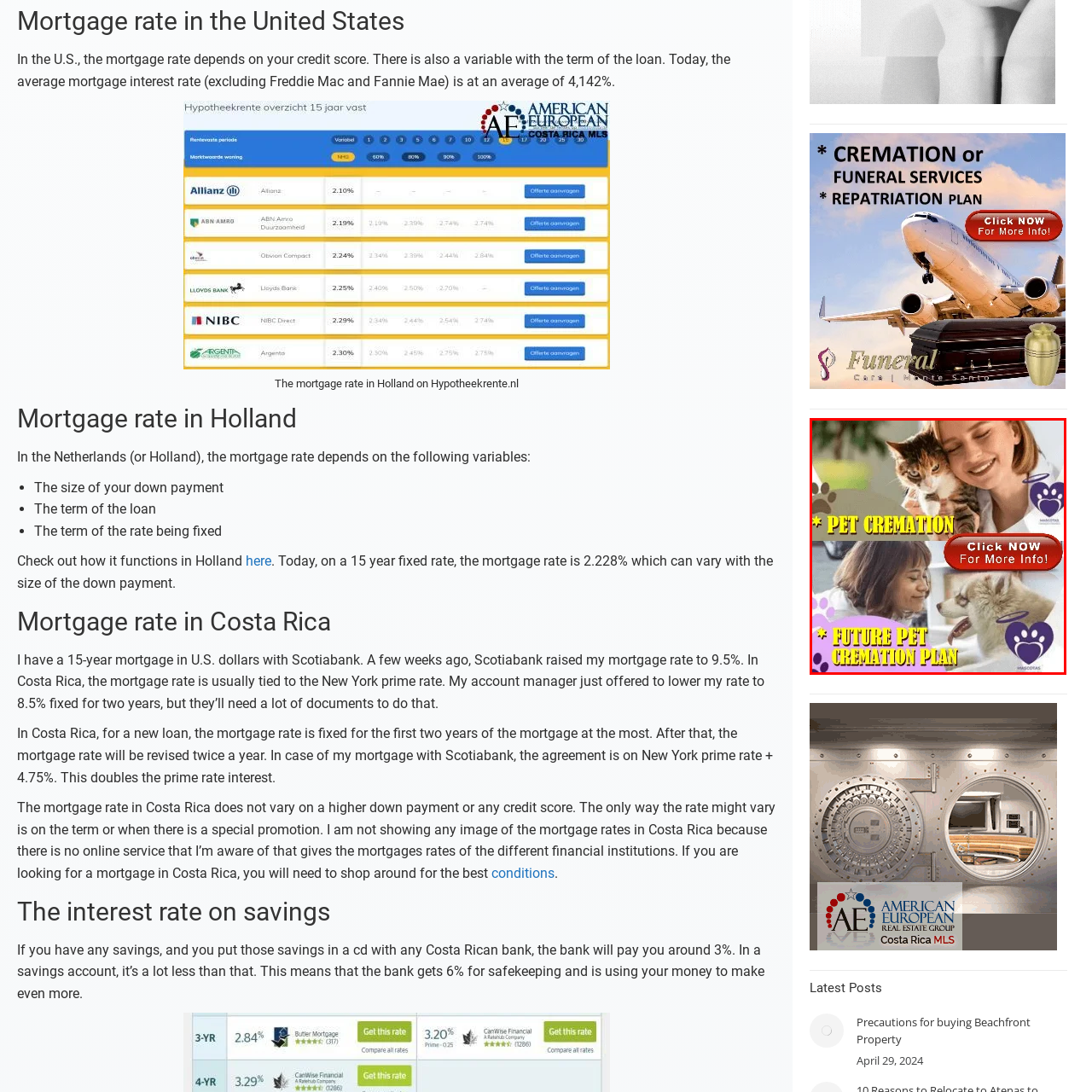Inspect the part framed by the grey rectangle, What design element is used in the background? 
Reply with a single word or phrase.

Paw print designs